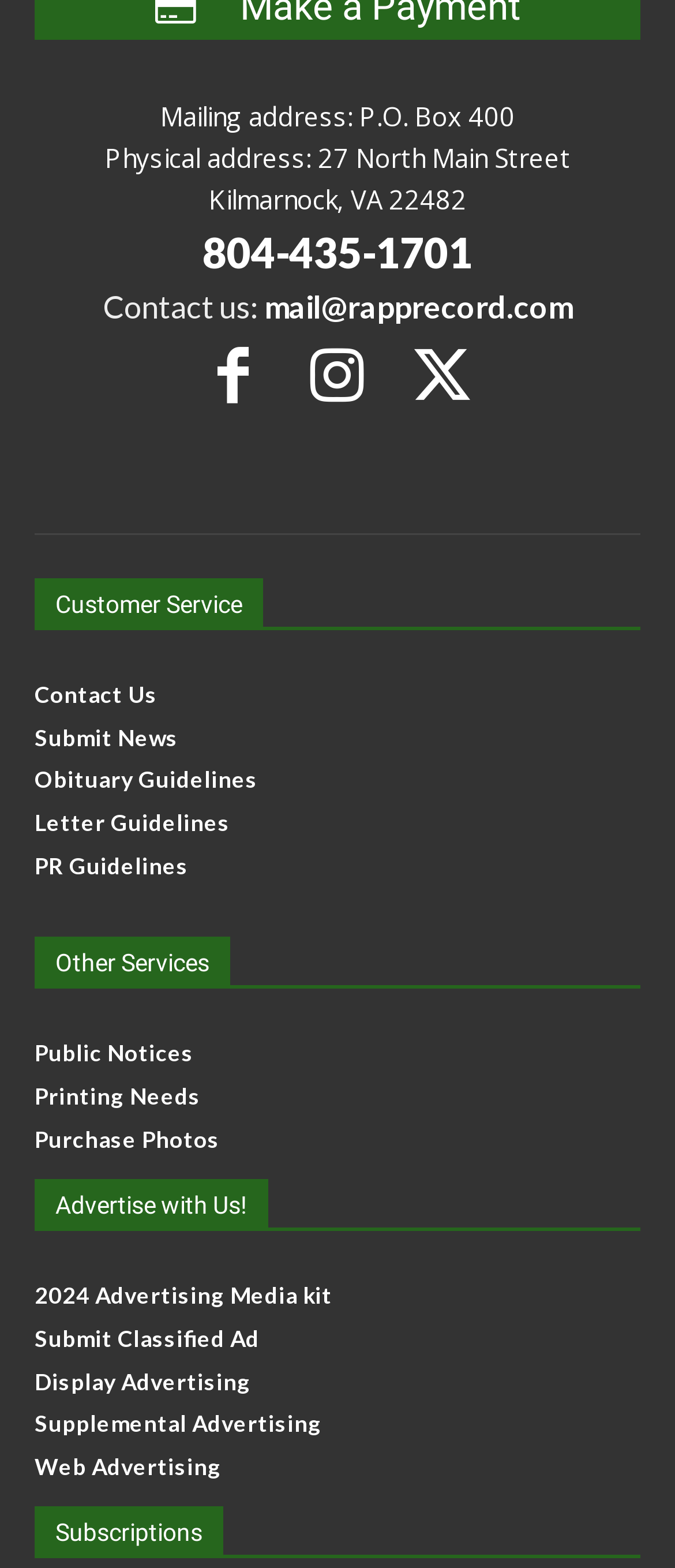Please respond to the question with a concise word or phrase:
What is the phone number of the company?

804-435-1701